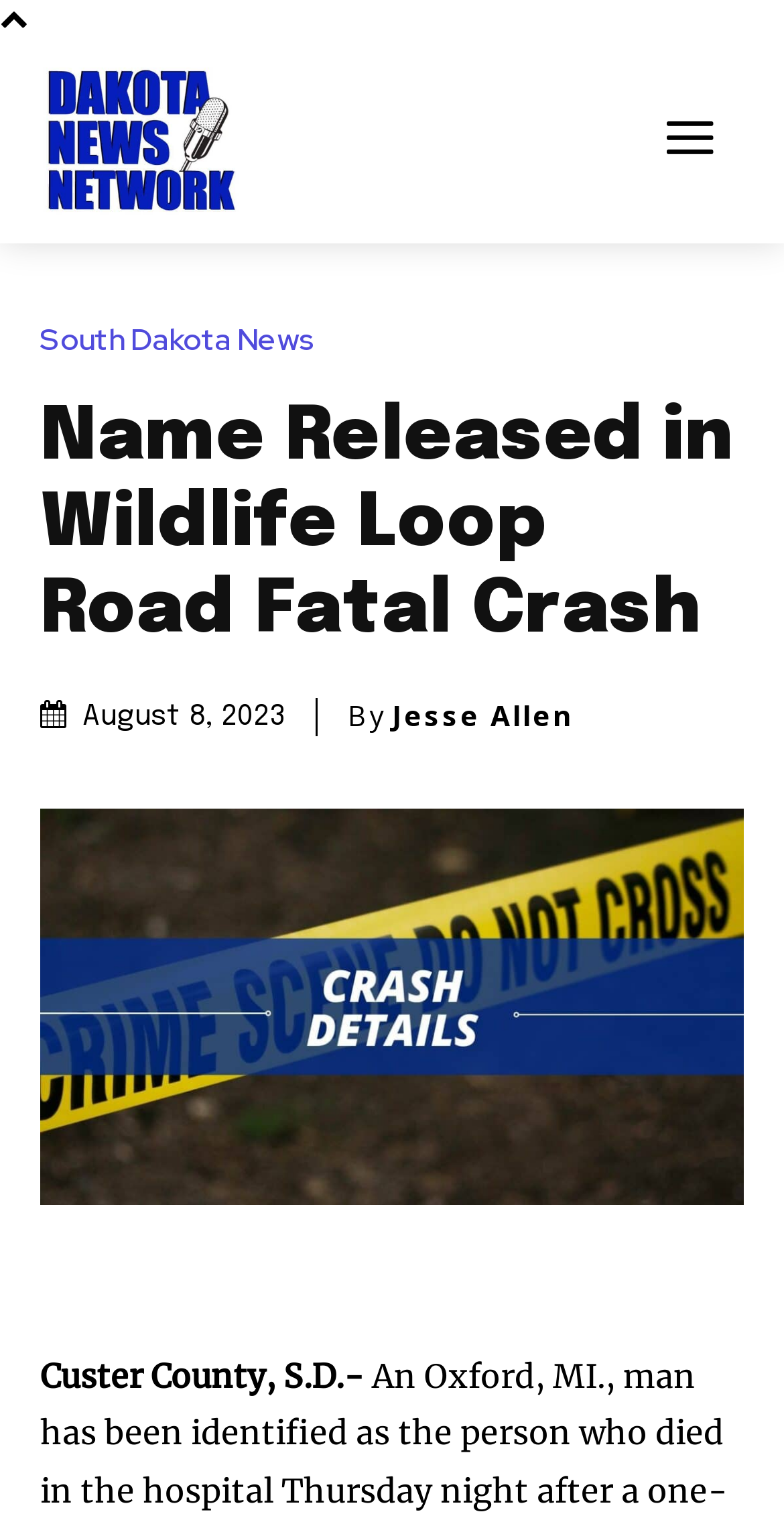What is the location of the fatal crash?
Kindly offer a comprehensive and detailed response to the question.

I found the location of the fatal crash by looking at the text 'Custer County, S.D.-' at the top of the article, which indicates the location of the crash.